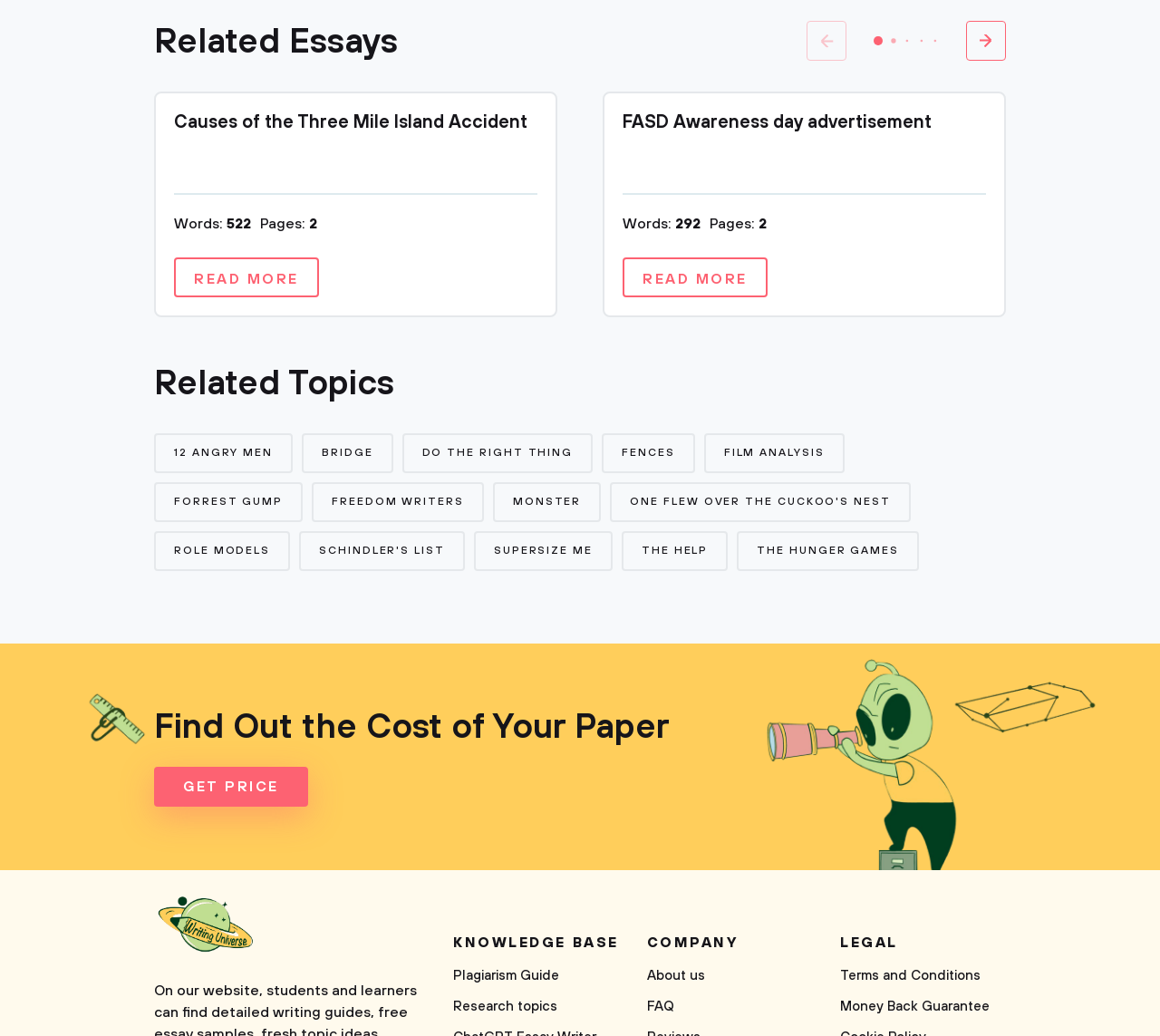Please study the image and answer the question comprehensively:
How many essays are listed?

I counted the number of groups with the label 'X / 6' and found that there are 6 groups, each containing an essay title, word count, and page count.